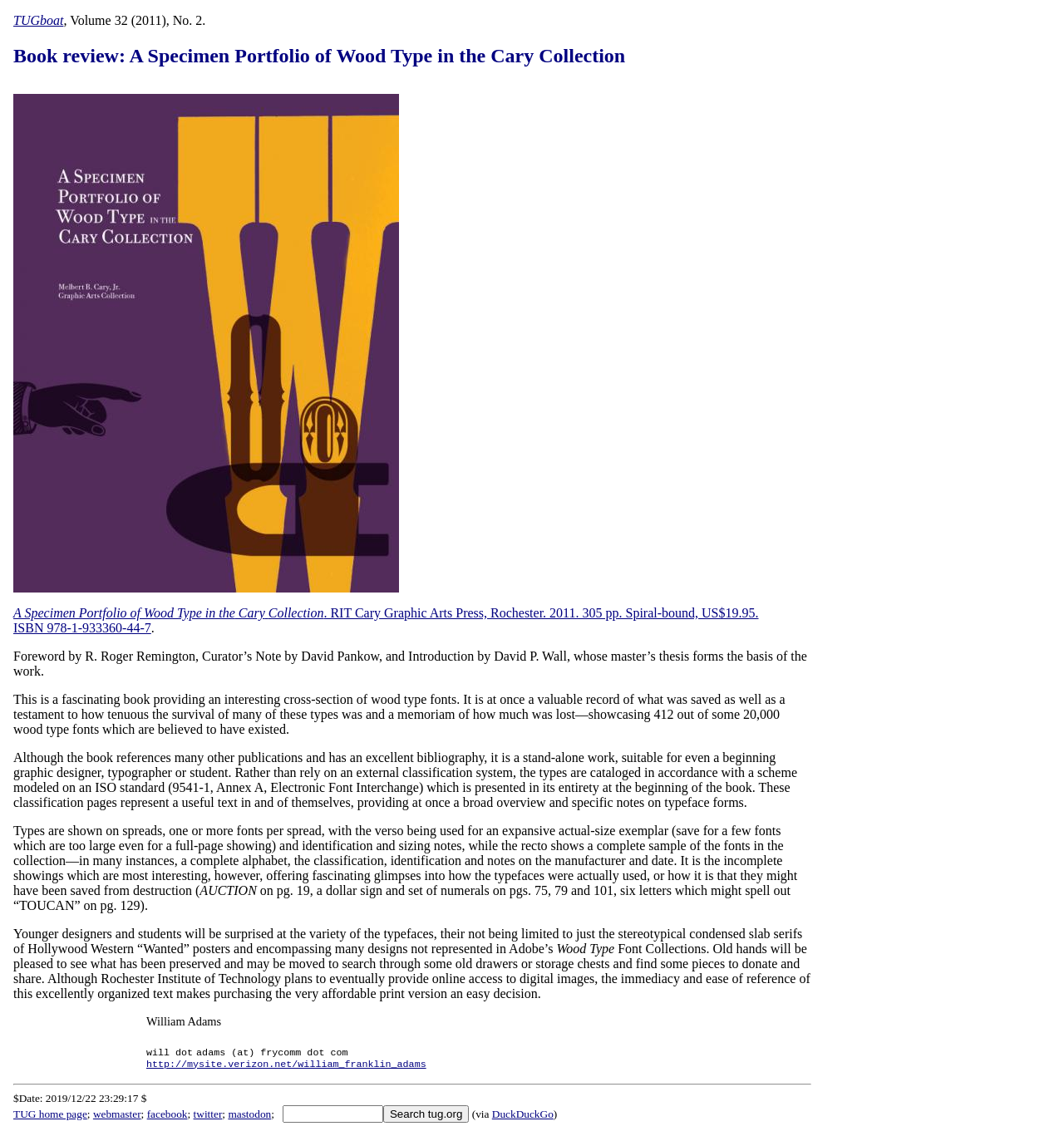What is the publisher of the book?
Answer the question with a detailed explanation, including all necessary information.

The publisher of the book is mentioned in the review as 'RIT Cary Graphic Arts Press, Rochester', which is the publisher of the book 'A Specimen Portfolio of Wood Type in the Cary Collection'.